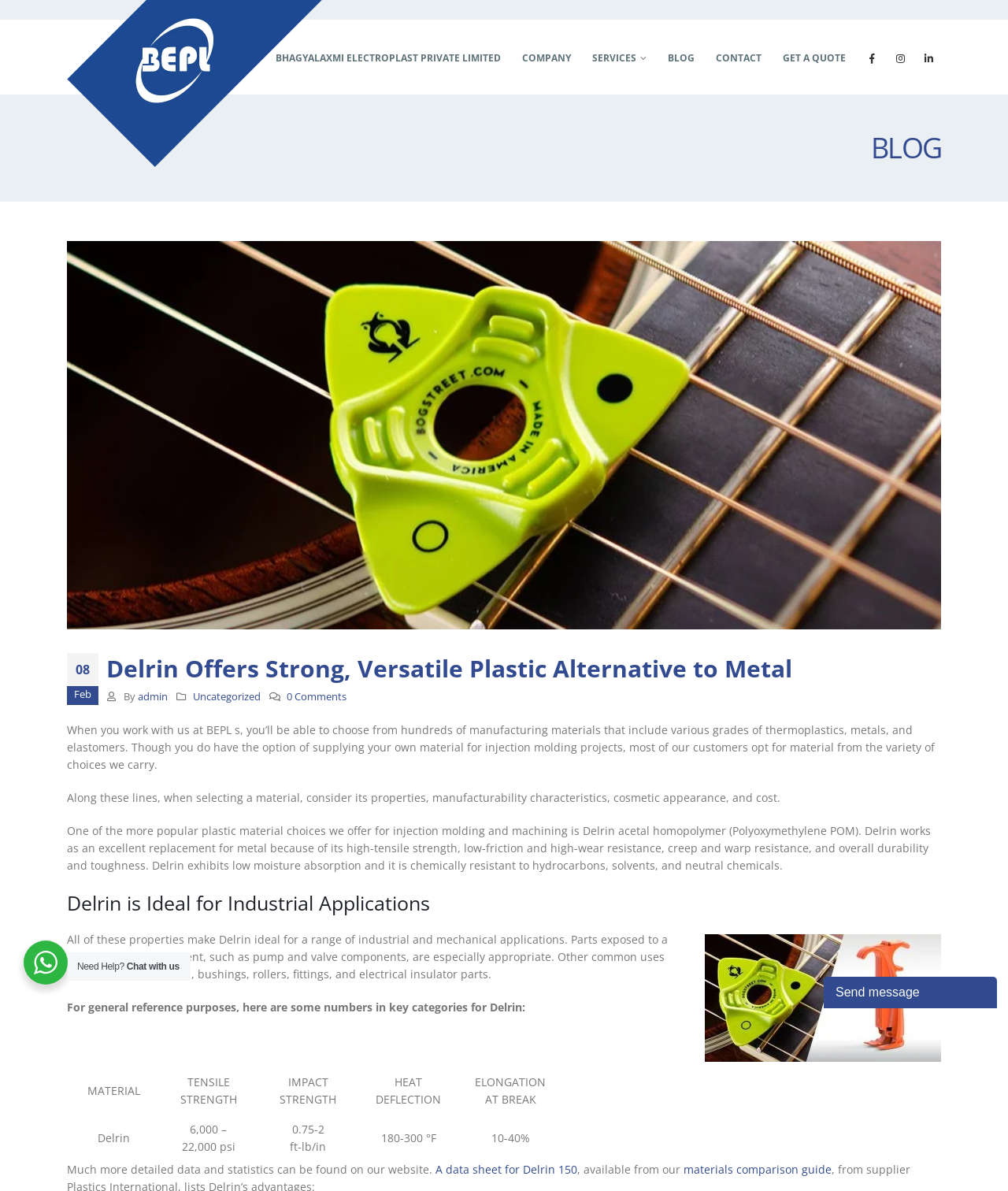Please reply to the following question with a single word or a short phrase:
How can I get help on the webpage?

Chat with us